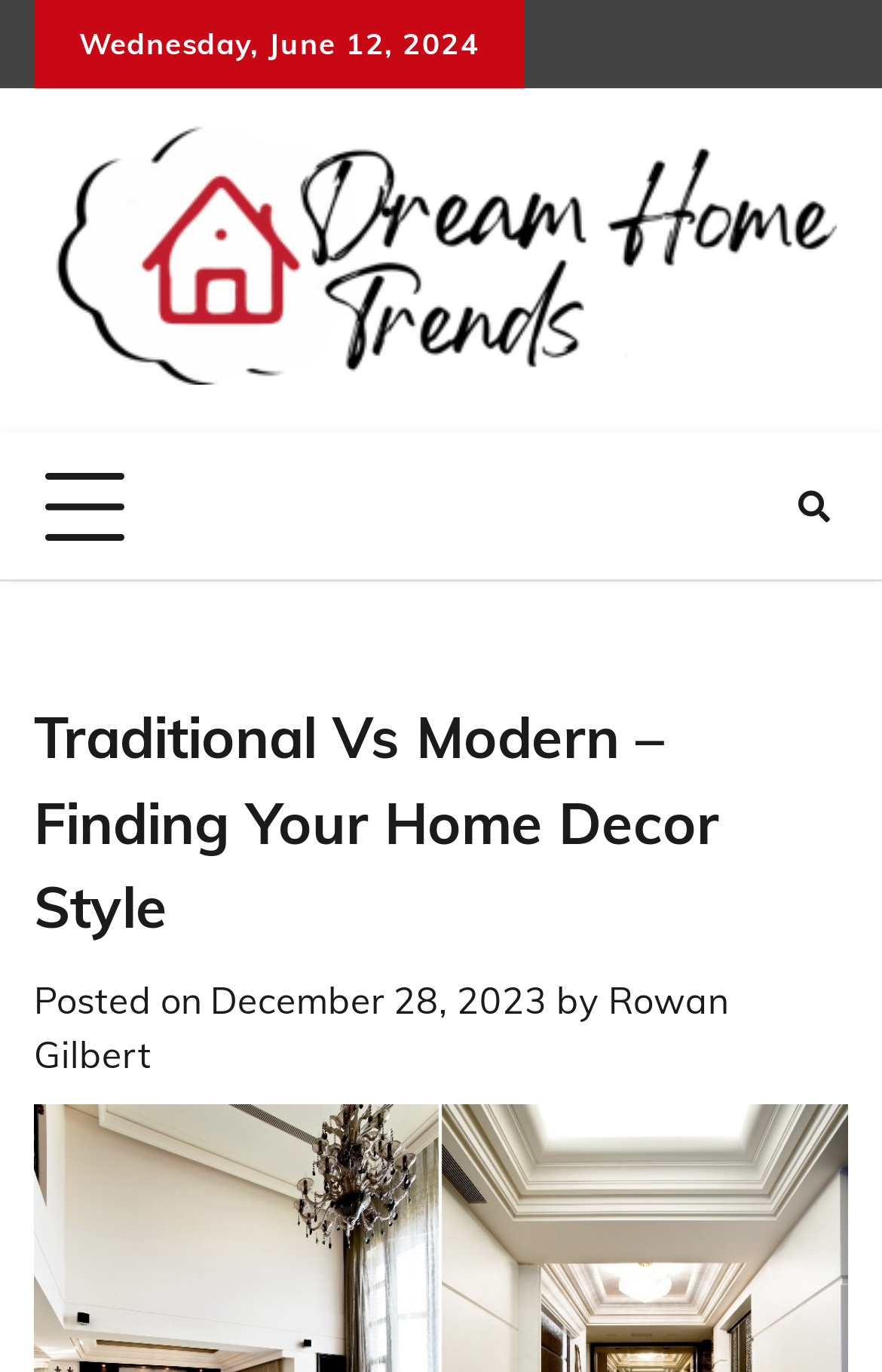What is the date of the article?
Based on the screenshot, give a detailed explanation to answer the question.

I found the date of the article by looking at the text 'Posted on' followed by a link with the date 'December 28, 2023'.